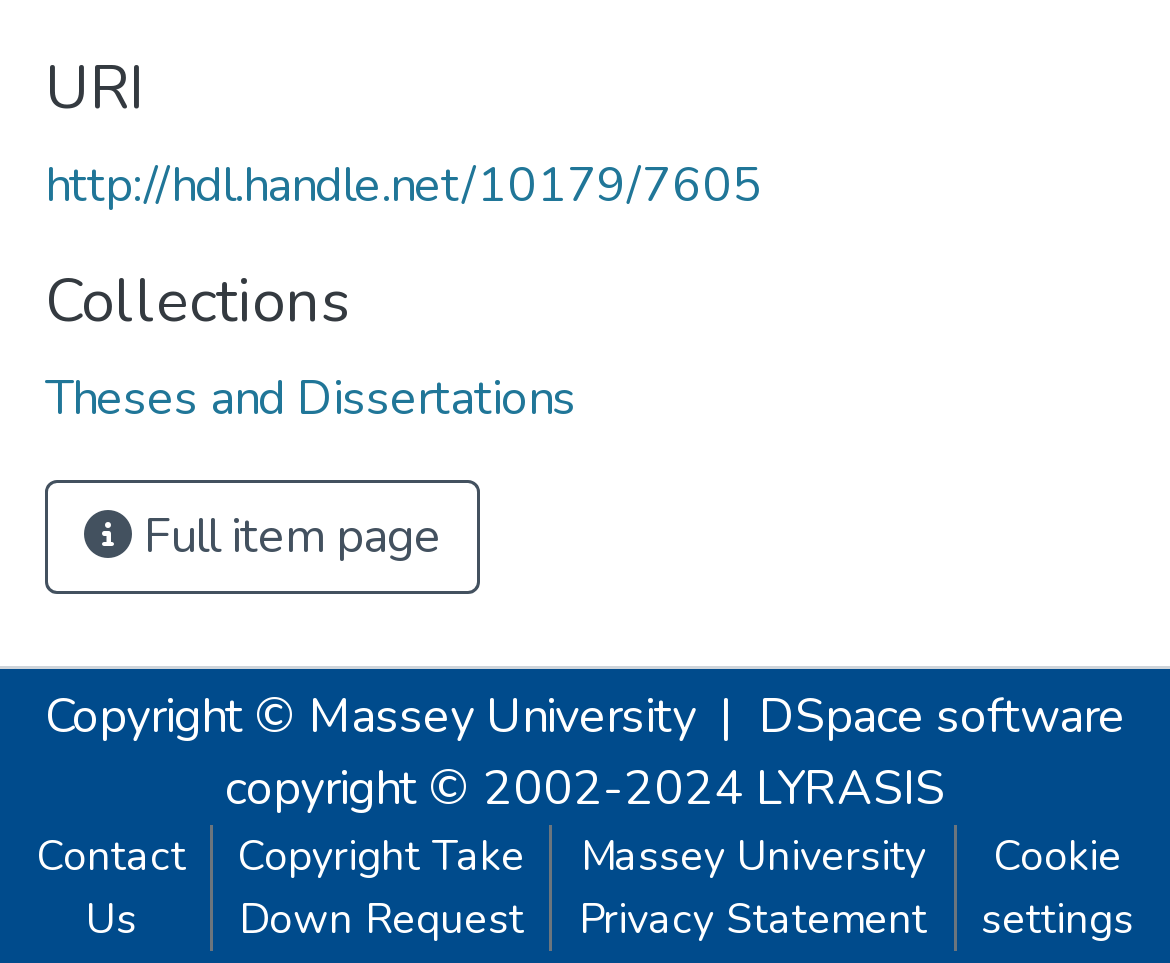Identify the bounding box coordinates for the UI element described as follows: http://hdl.handle.net/10179/7605. Use the format (top-left x, top-left y, bottom-right x, bottom-right y) and ensure all values are floating point numbers between 0 and 1.

[0.038, 0.159, 0.651, 0.228]